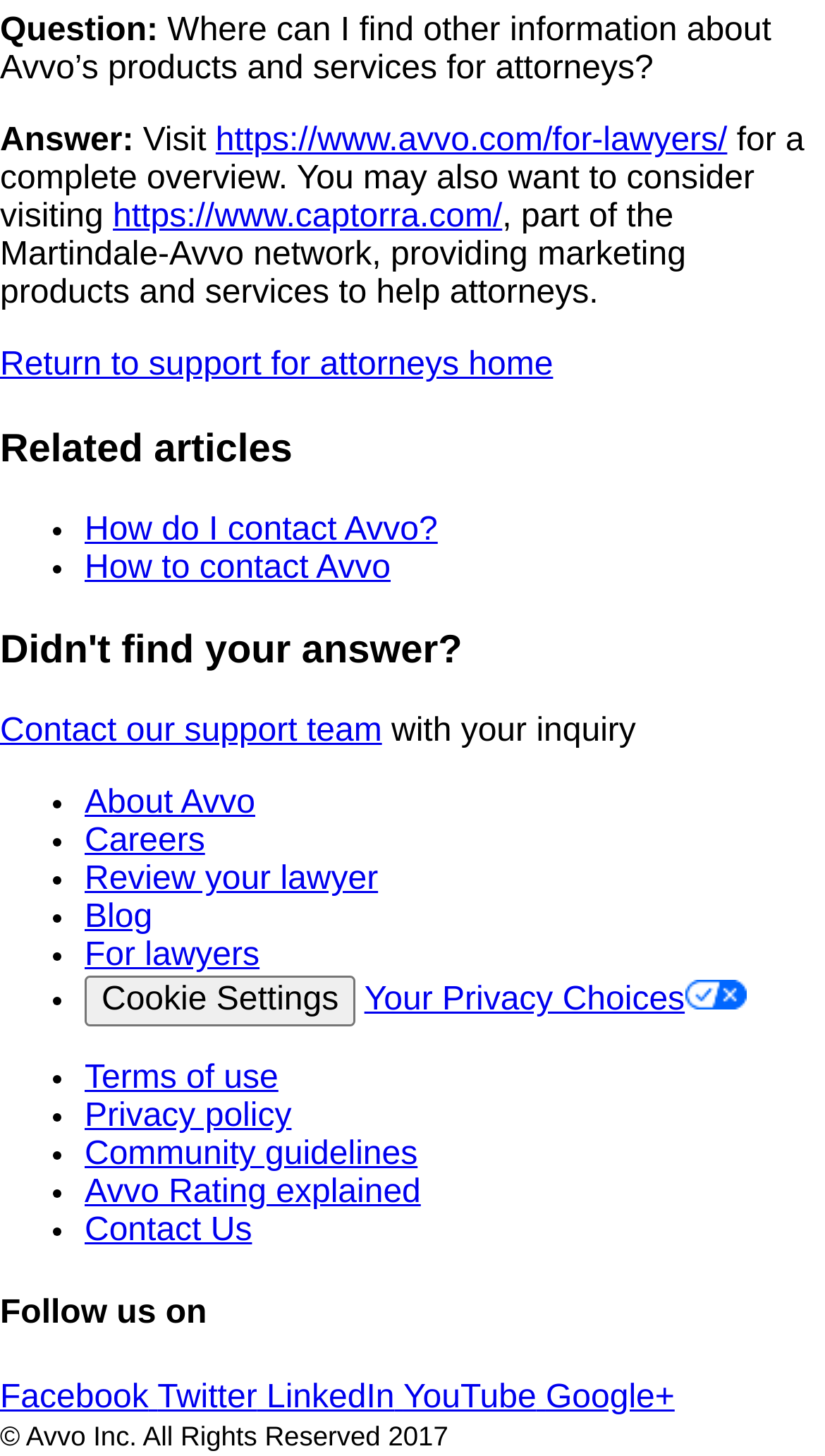What is the purpose of the 'Contact our support team' link?
Look at the webpage screenshot and answer the question with a detailed explanation.

I found the purpose of the link by looking at the link element with the text 'Contact our support team' which is a child of the Root Element and has a bounding box coordinate of [0.0, 0.49, 0.463, 0.515]. The adjacent StaticText element with the text 'with your inquiry' suggests that the purpose of the link is to contact Avvo's support team with an inquiry.